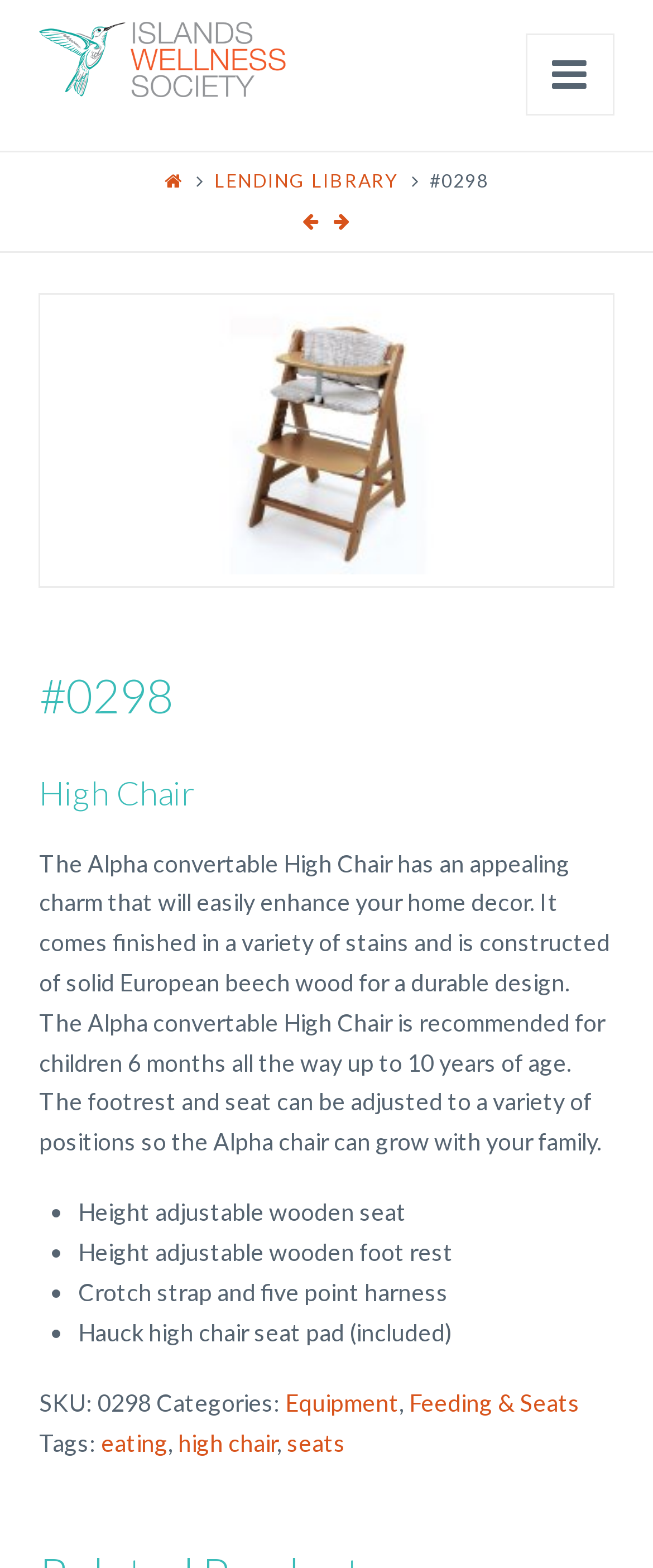What is the category of the product?
Please provide a comprehensive answer based on the information in the image.

Based on the webpage, the product is categorized under Equipment and Feeding & Seats, as indicated by the categories listed below the product description.